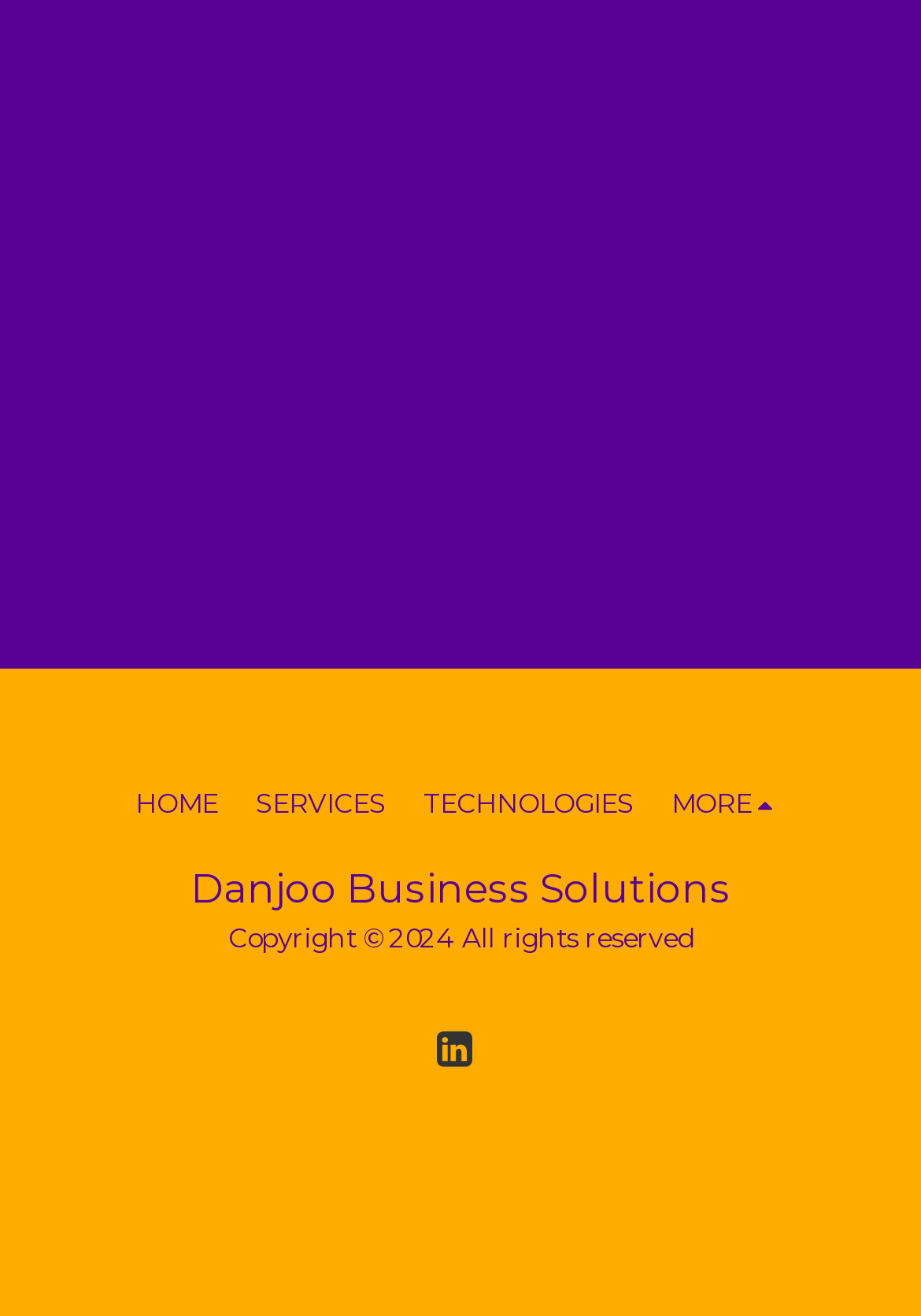What is the year of copyright?
Respond to the question with a well-detailed and thorough answer.

The year of copyright can be found at the bottom of the webpage, in the content info section, where it is written as 'Copyright © 2024 All rights reserved'.